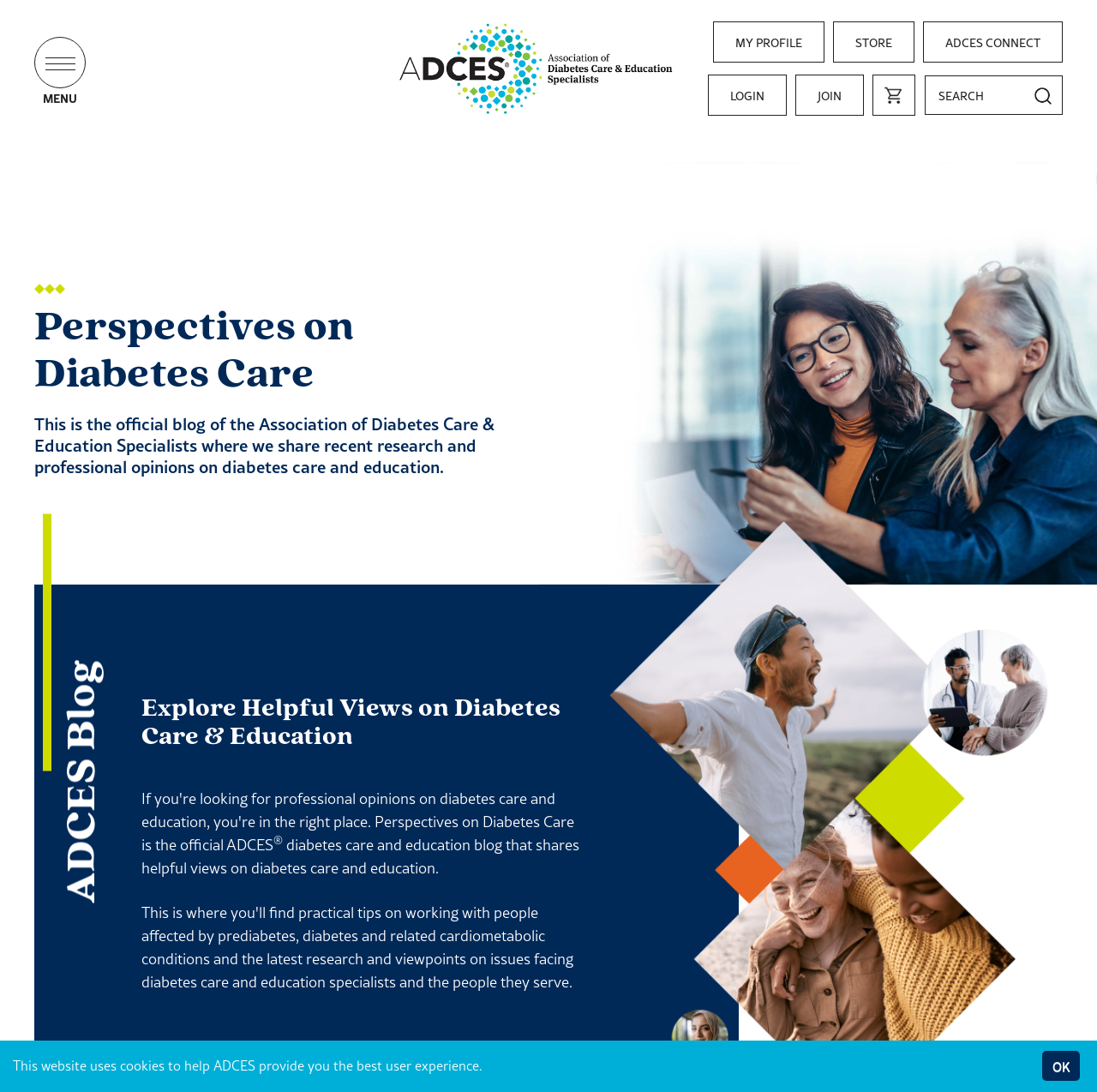Carefully examine the image and provide an in-depth answer to the question: How many navigation menu items are there?

The answer can be found by looking at the top navigation menu, which has links to 'MY PROFILE', 'STORE', 'ADCES CONNECT', 'LOGIN', and 'JOIN'. There are 5 links in total.